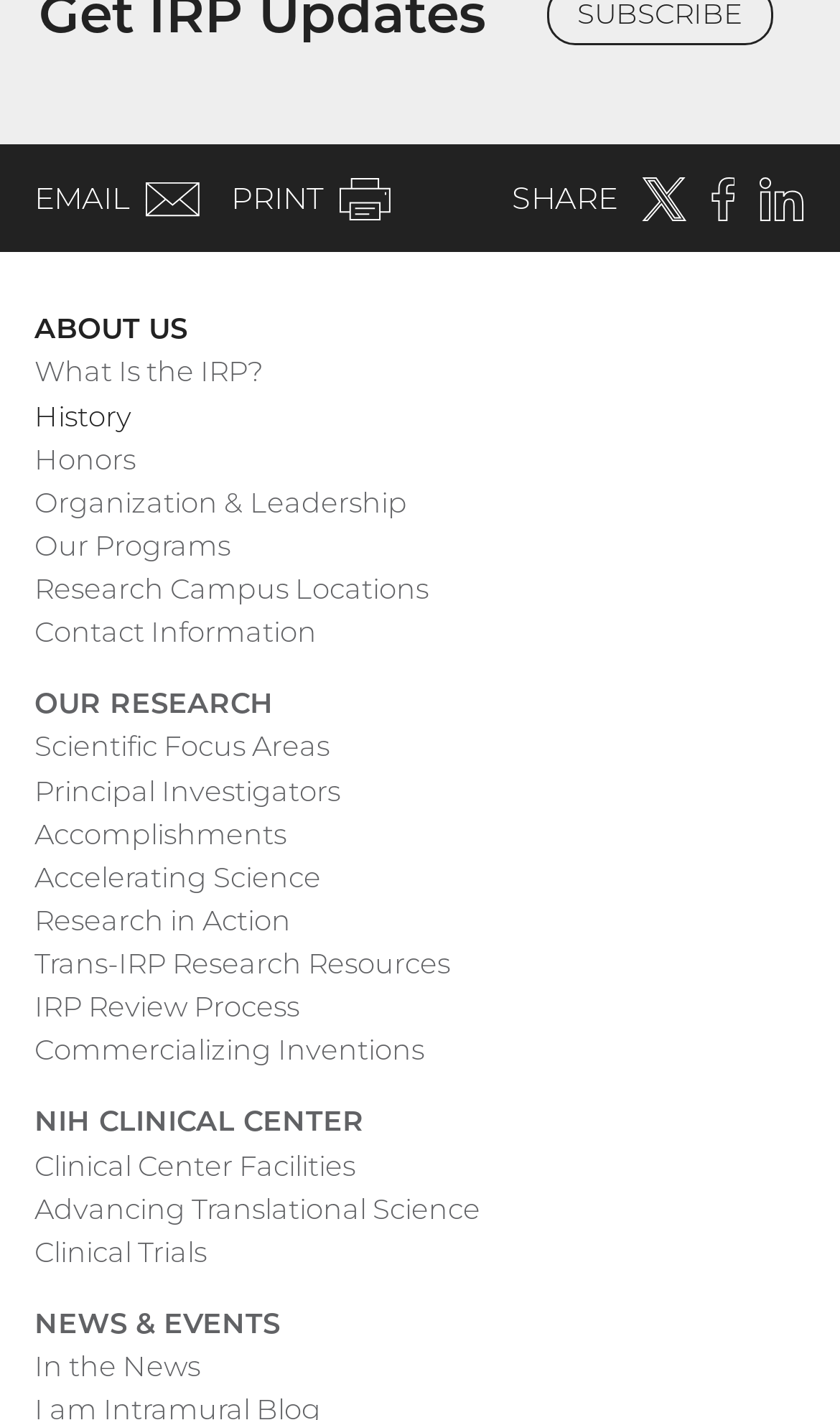What is the first main navigation link?
Answer briefly with a single word or phrase based on the image.

ABOUT US